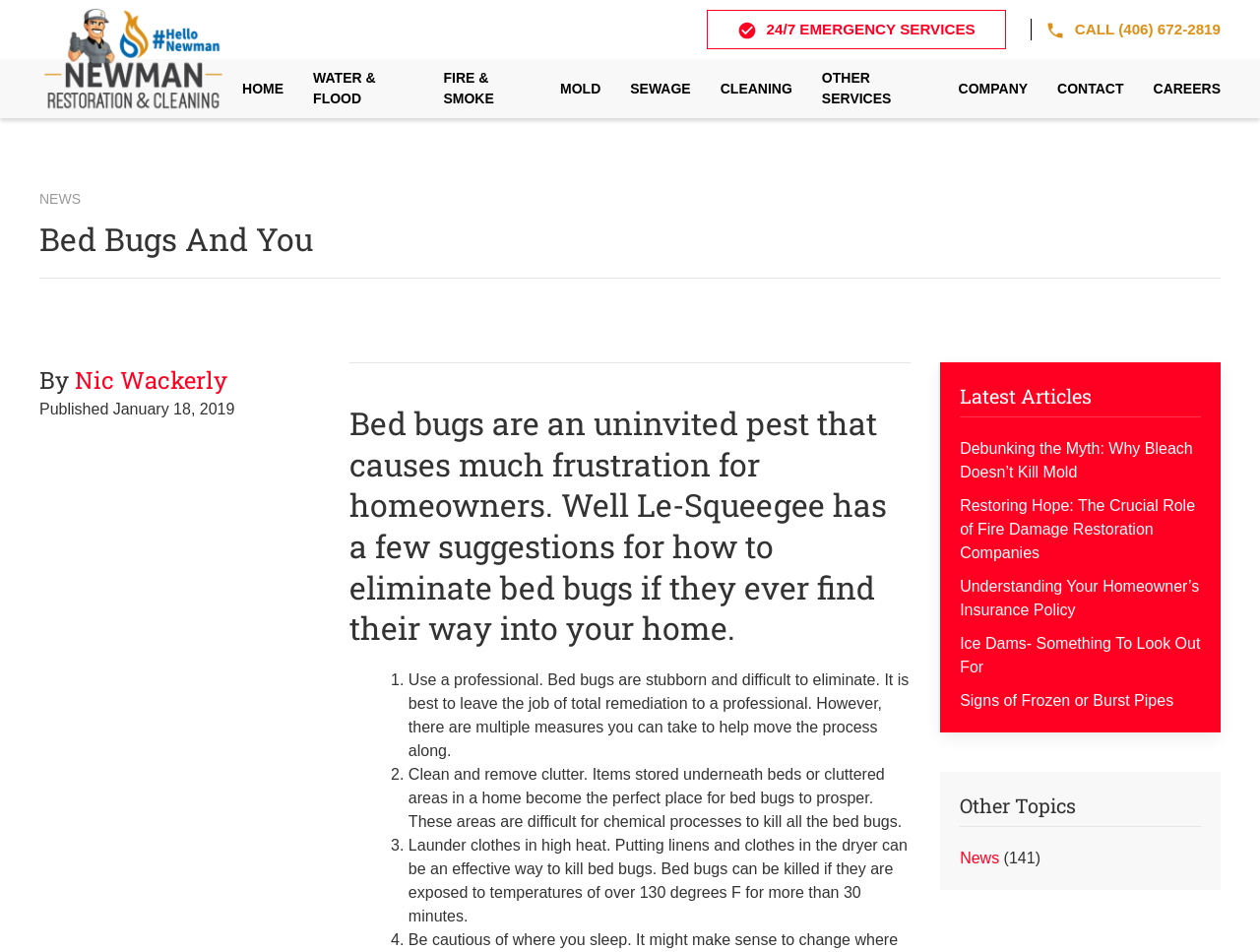Locate and extract the headline of this webpage.

Bed Bugs And You